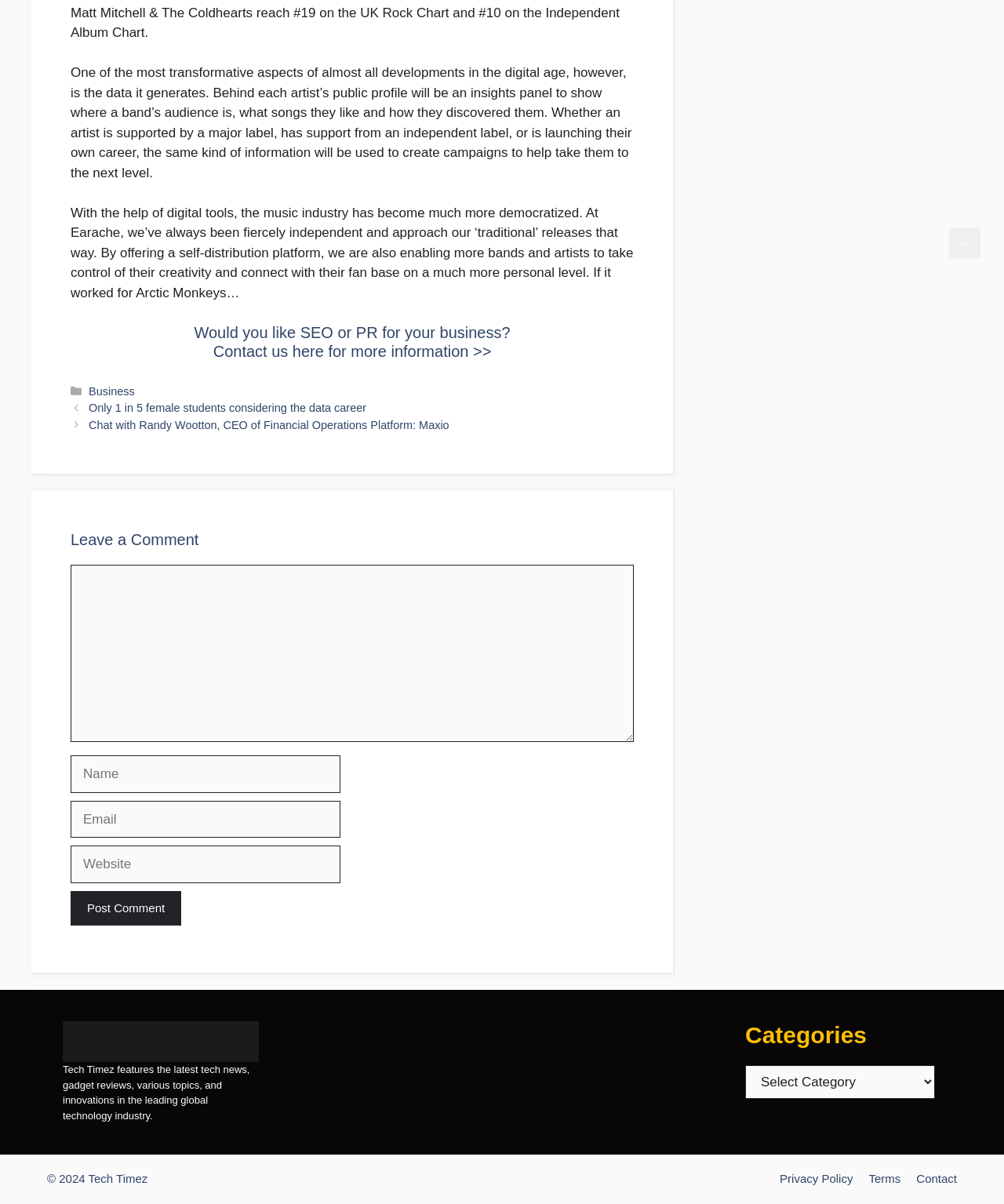What is the purpose of the 'Leave a Comment' section?
Please respond to the question thoroughly and include all relevant details.

The 'Leave a Comment' section is located below the article content, and it contains a text box for users to input their comments, as well as fields for their name, email, and website. This suggests that the purpose of this section is to allow users to comment on the articles and engage in discussions.